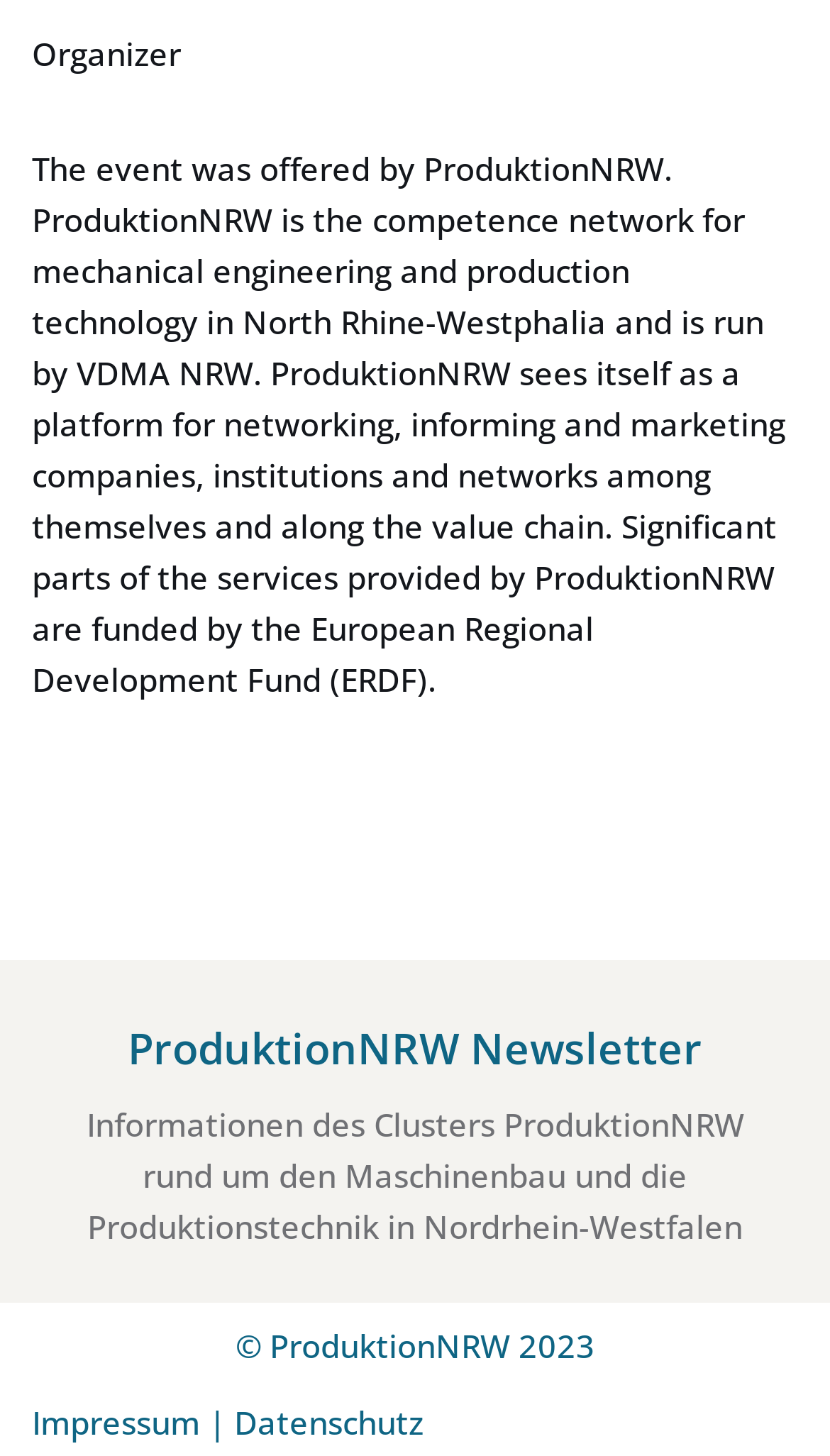By analyzing the image, answer the following question with a detailed response: What is the name of the newsletter?

The name of the newsletter is mentioned in the link and heading elements on the page, which says 'ProduktionNRW Newsletter Informationen des Clusters ProduktionNRW rund um den Maschinenbau und die Produktionstechnik in Nordrhein-Westfalen'.